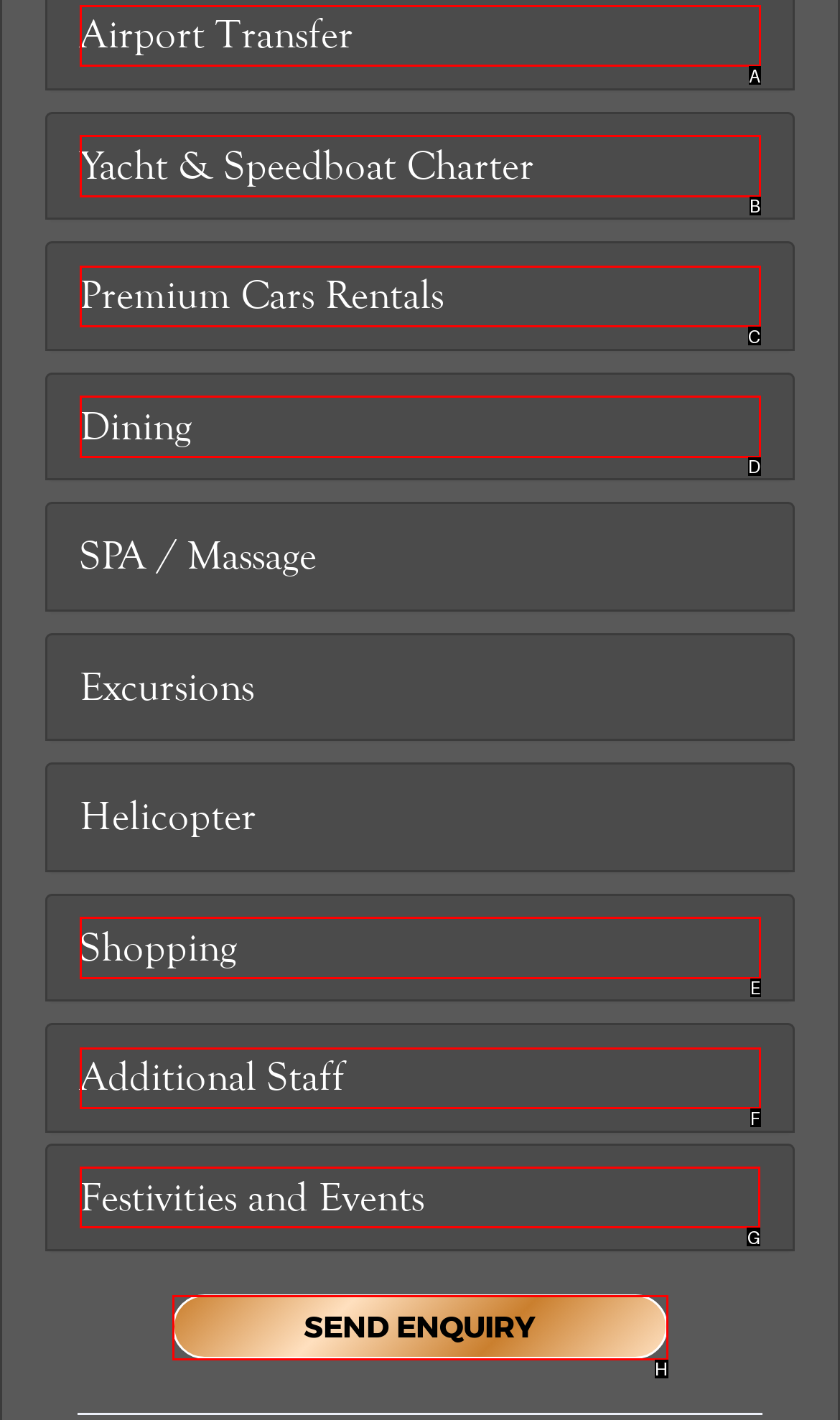Decide which UI element to click to accomplish the task: Check out Festivities and Events
Respond with the corresponding option letter.

G